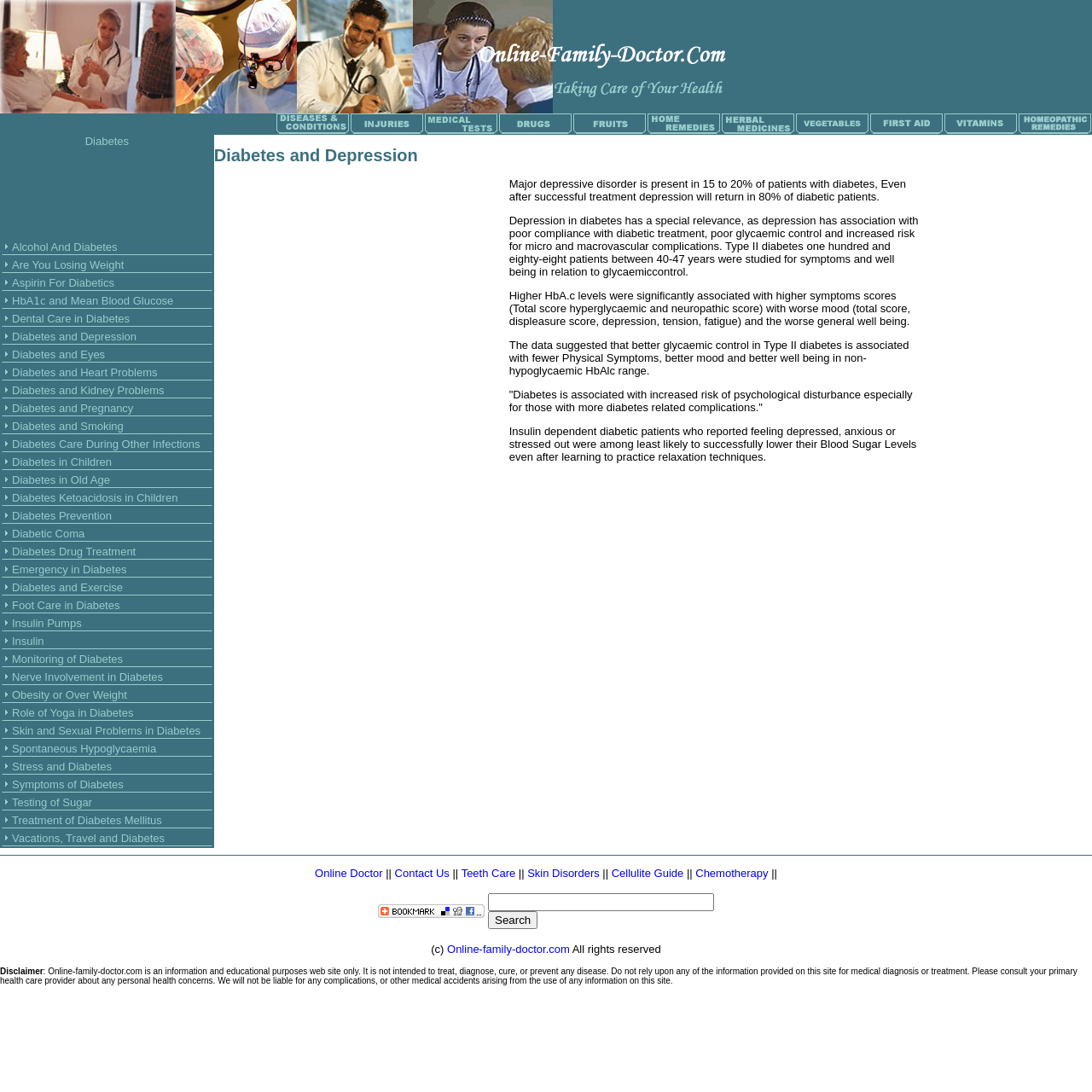Please mark the clickable region by giving the bounding box coordinates needed to complete this instruction: "Read about Aspirin For Diabetics".

[0.011, 0.253, 0.105, 0.265]